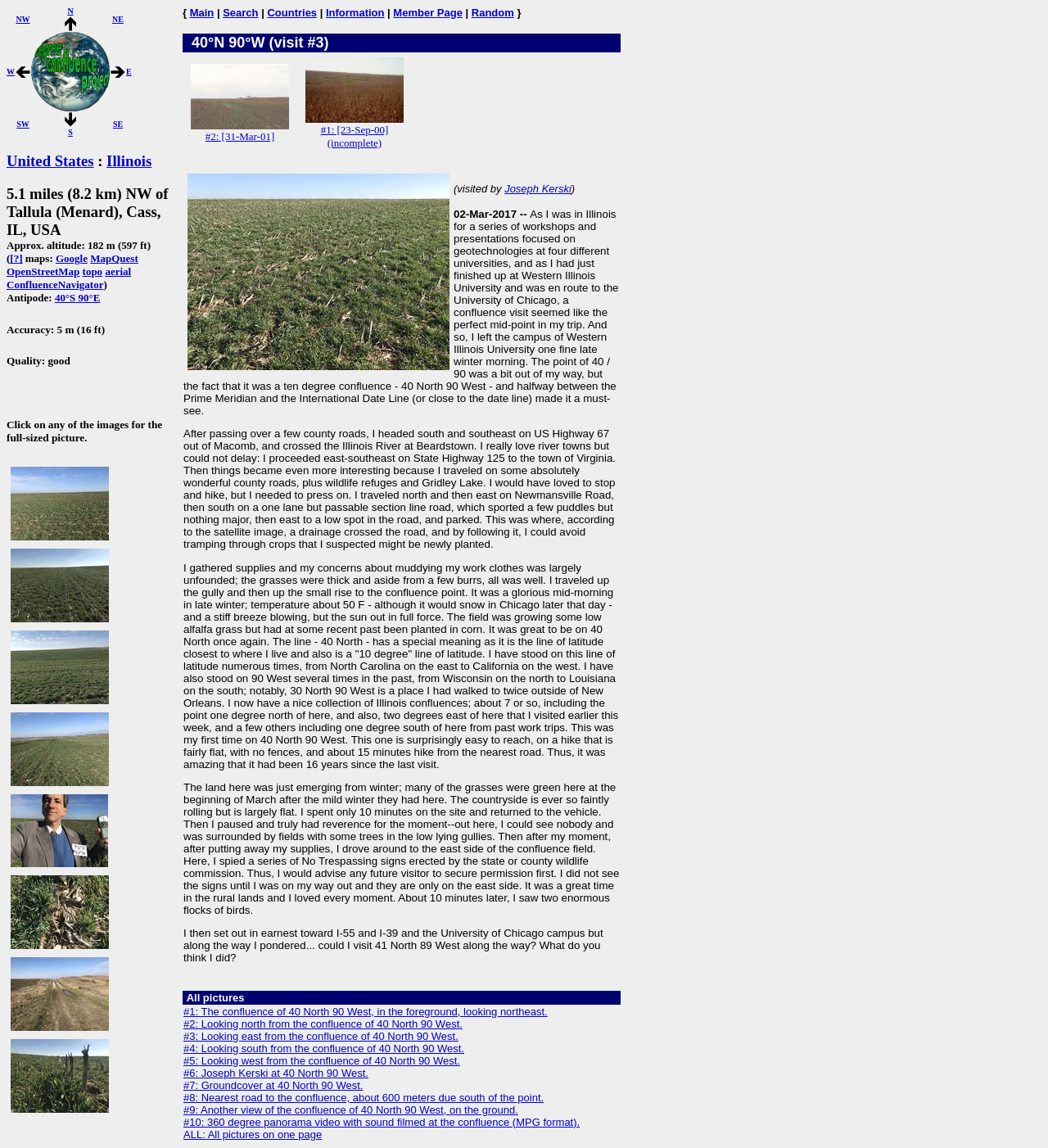Please give the bounding box coordinates of the area that should be clicked to fulfill the following instruction: "Search for something.". The coordinates should be in the format of four float numbers from 0 to 1, i.e., [left, top, right, bottom].

[0.213, 0.006, 0.247, 0.016]